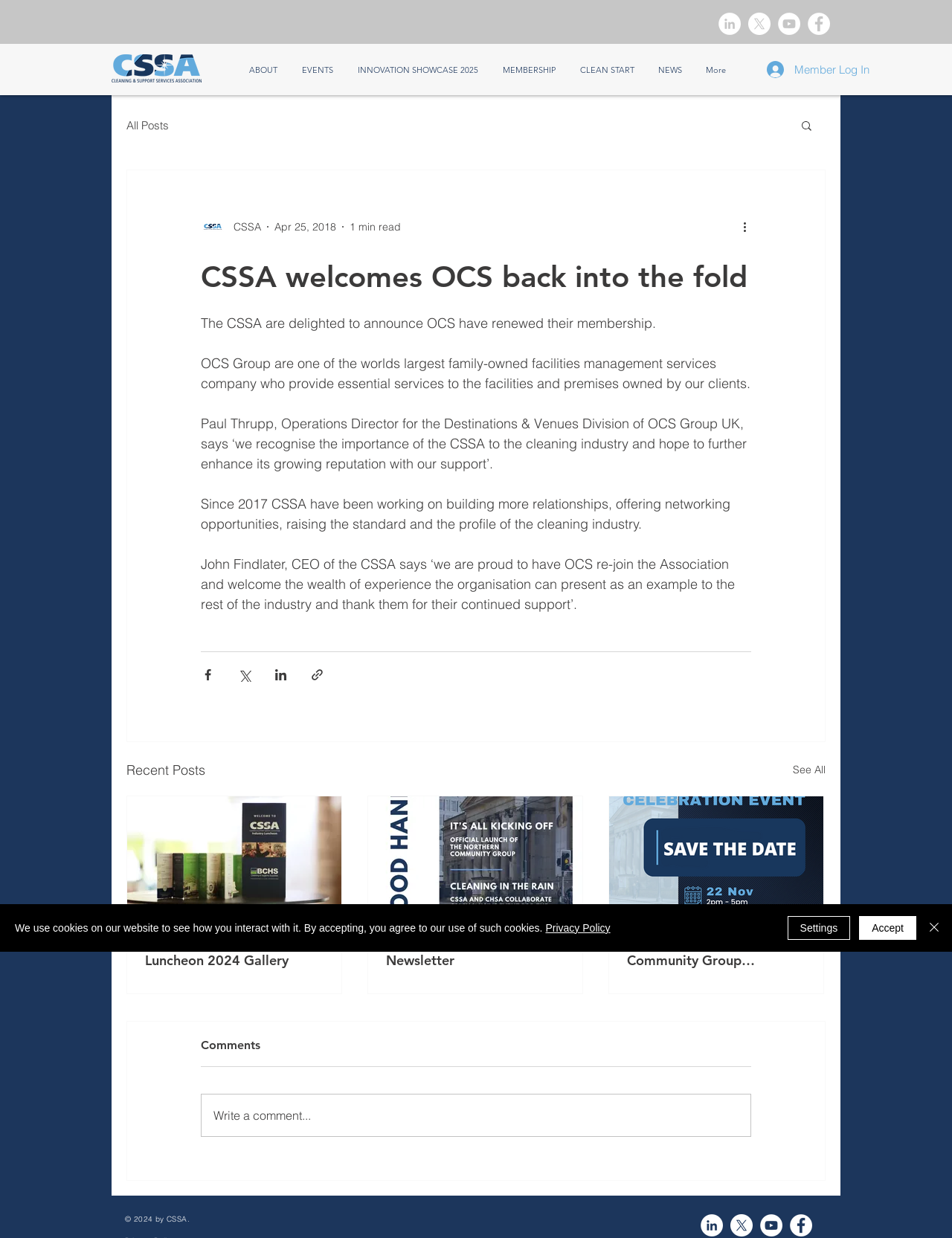Please find the bounding box coordinates of the element that must be clicked to perform the given instruction: "Read the CSSA welcomes OCS back into the fold article". The coordinates should be four float numbers from 0 to 1, i.e., [left, top, right, bottom].

[0.211, 0.209, 0.789, 0.238]